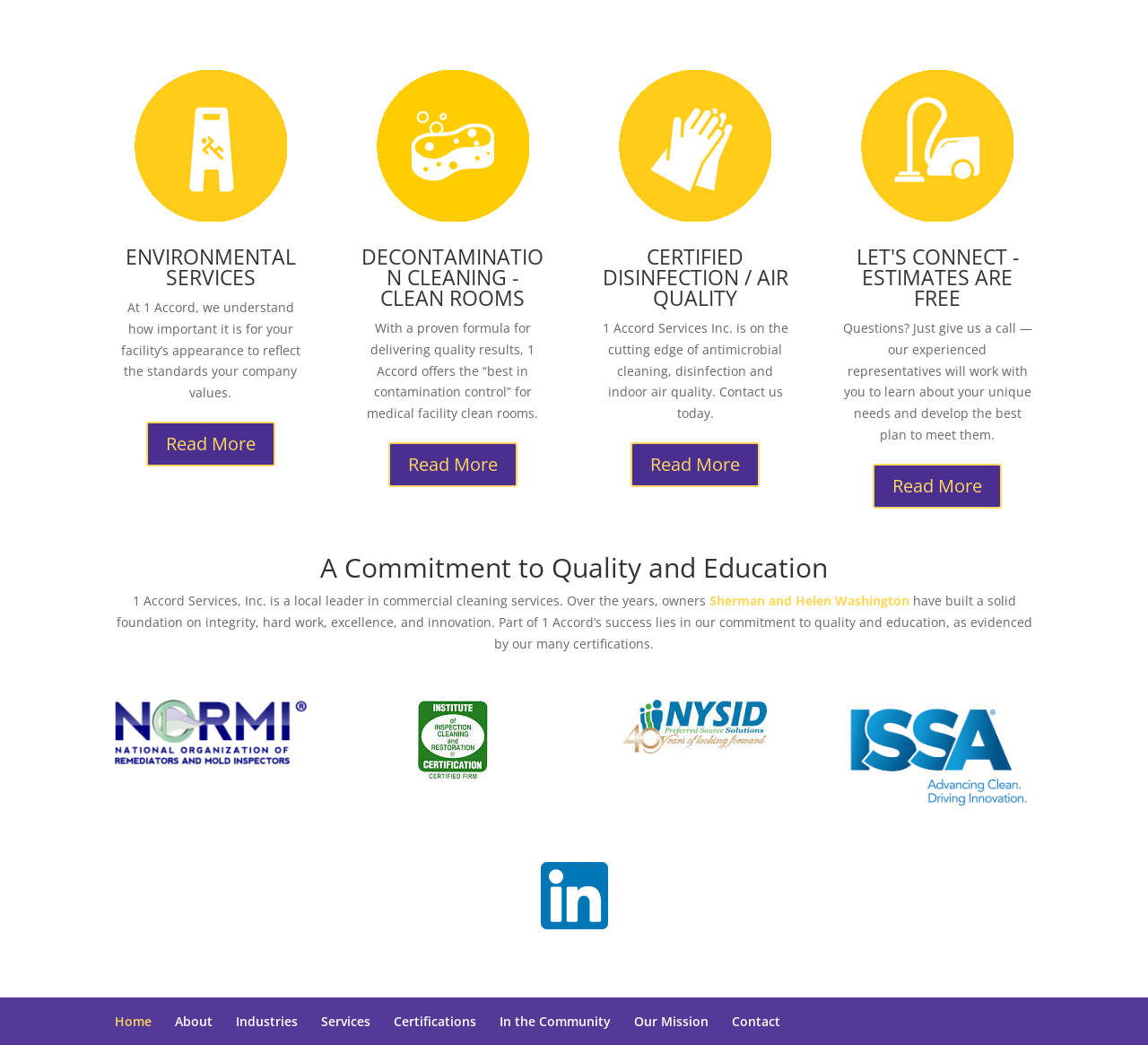Using the provided description: "Read More", find the bounding box coordinates of the corresponding UI element. The output should be four float numbers between 0 and 1, in the format [left, top, right, bottom].

[0.338, 0.423, 0.451, 0.466]